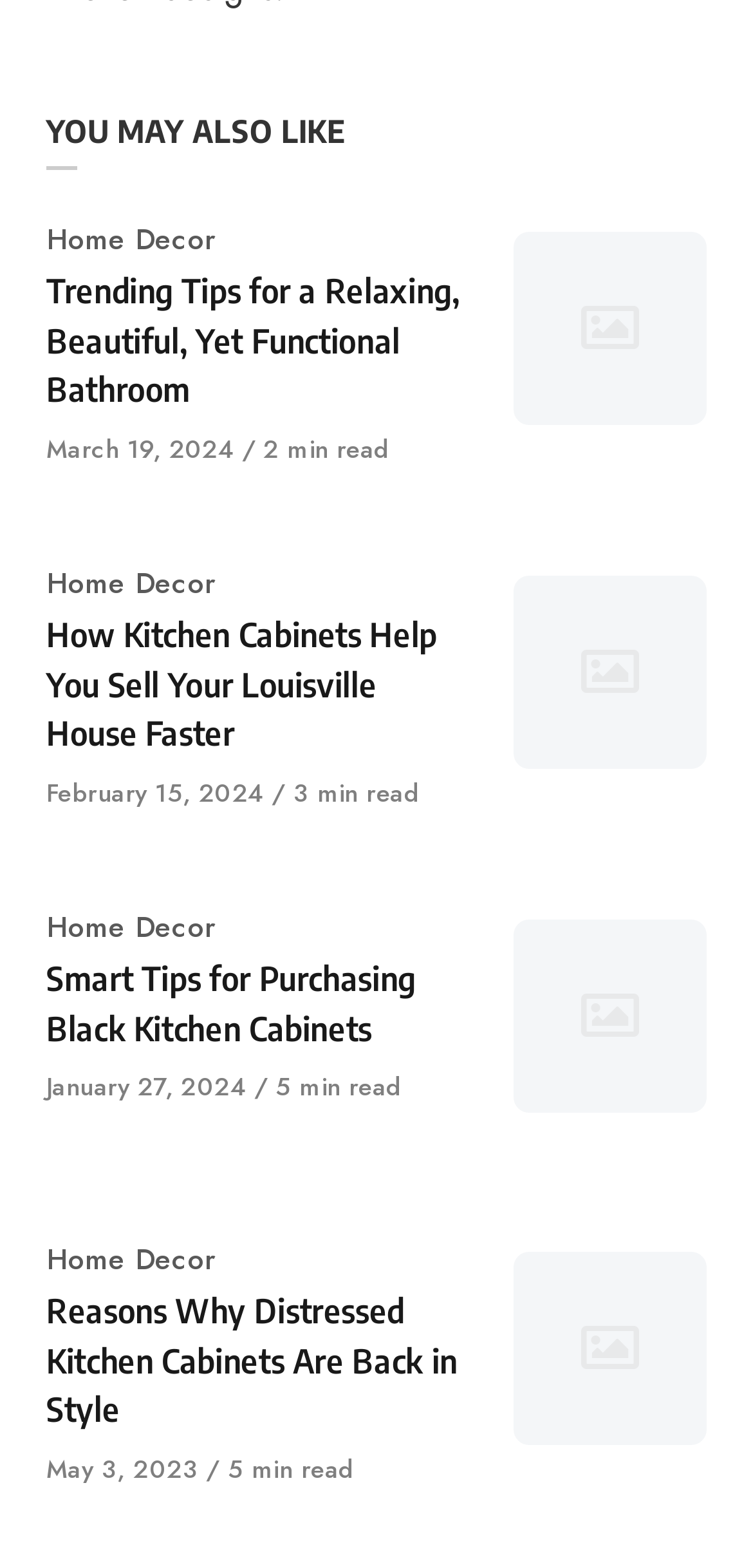Please determine the bounding box coordinates, formatted as (top-left x, top-left y, bottom-right x, bottom-right y), with all values as floating point numbers between 0 and 1. Identify the bounding box of the region described as: February 15, 2024

[0.062, 0.494, 0.361, 0.517]